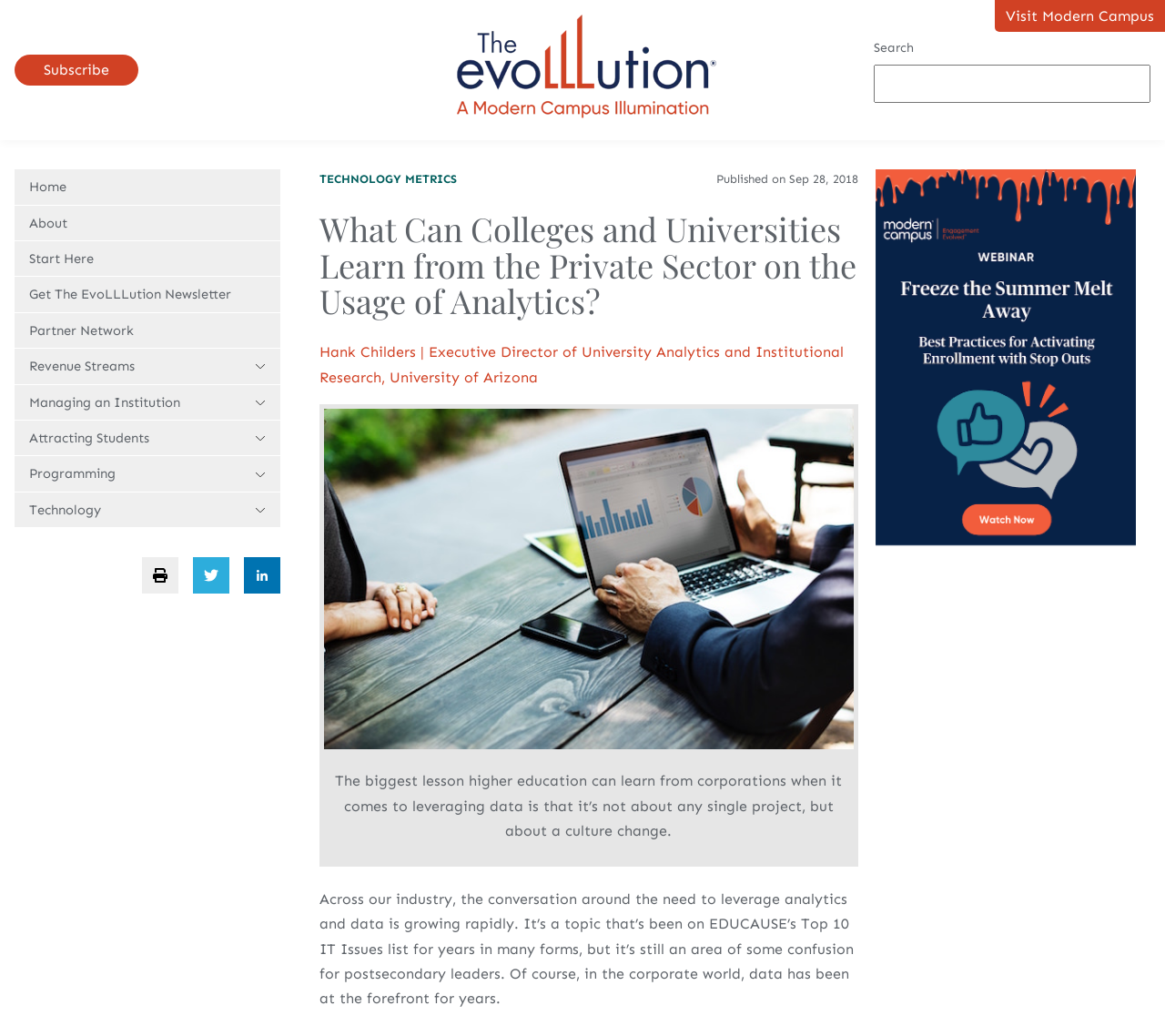Please provide a one-word or phrase answer to the question: 
What social media platforms can the article be shared on?

Twitter and LinkedIn